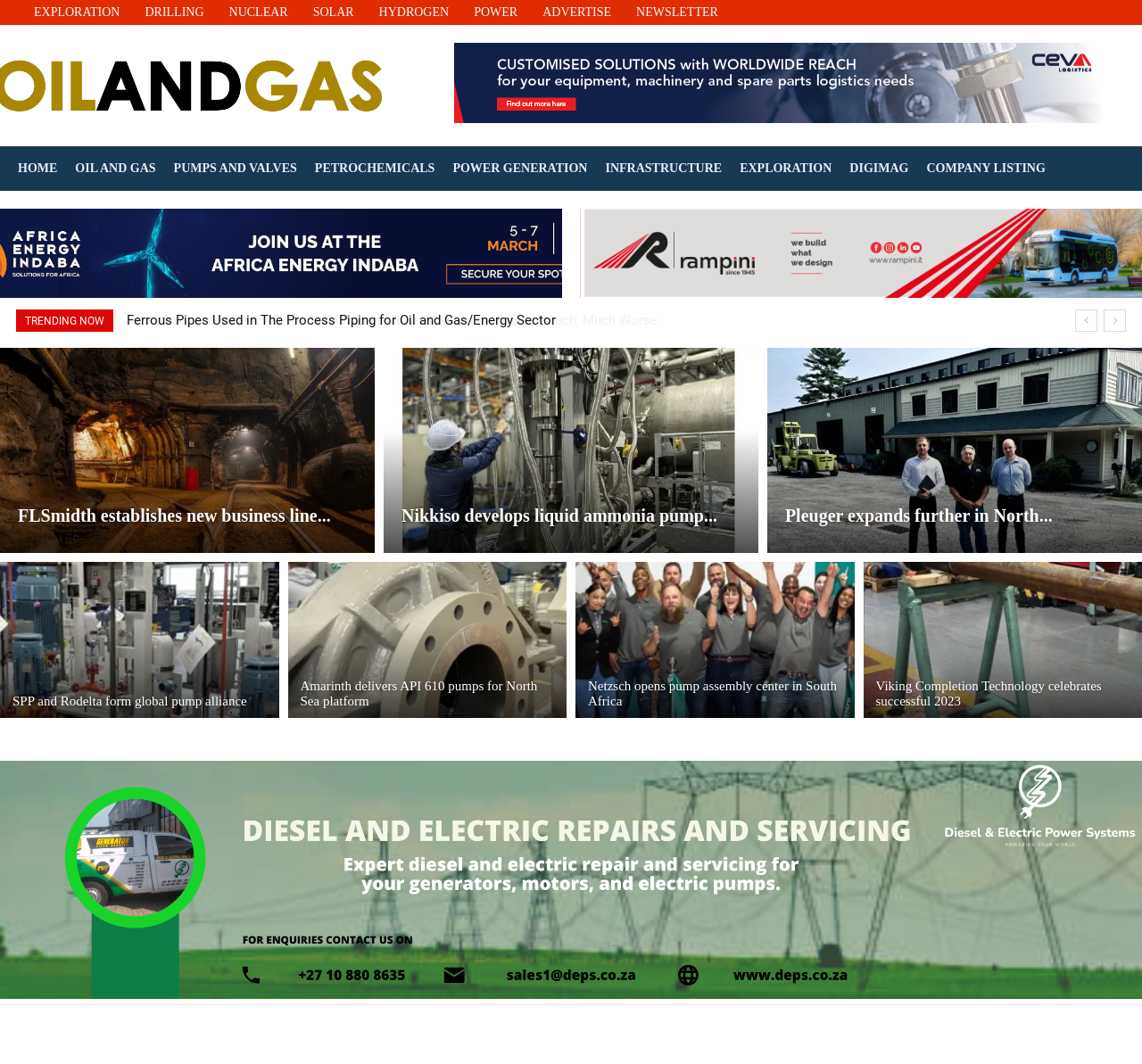Please give the bounding box coordinates of the area that should be clicked to fulfill the following instruction: "Read the news about 'Oil benchmarks on course for biggest weekly losses in 2 years'". The coordinates should be in the format of four float numbers from 0 to 1, i.e., [left, top, right, bottom].

[0.111, 0.291, 0.438, 0.312]